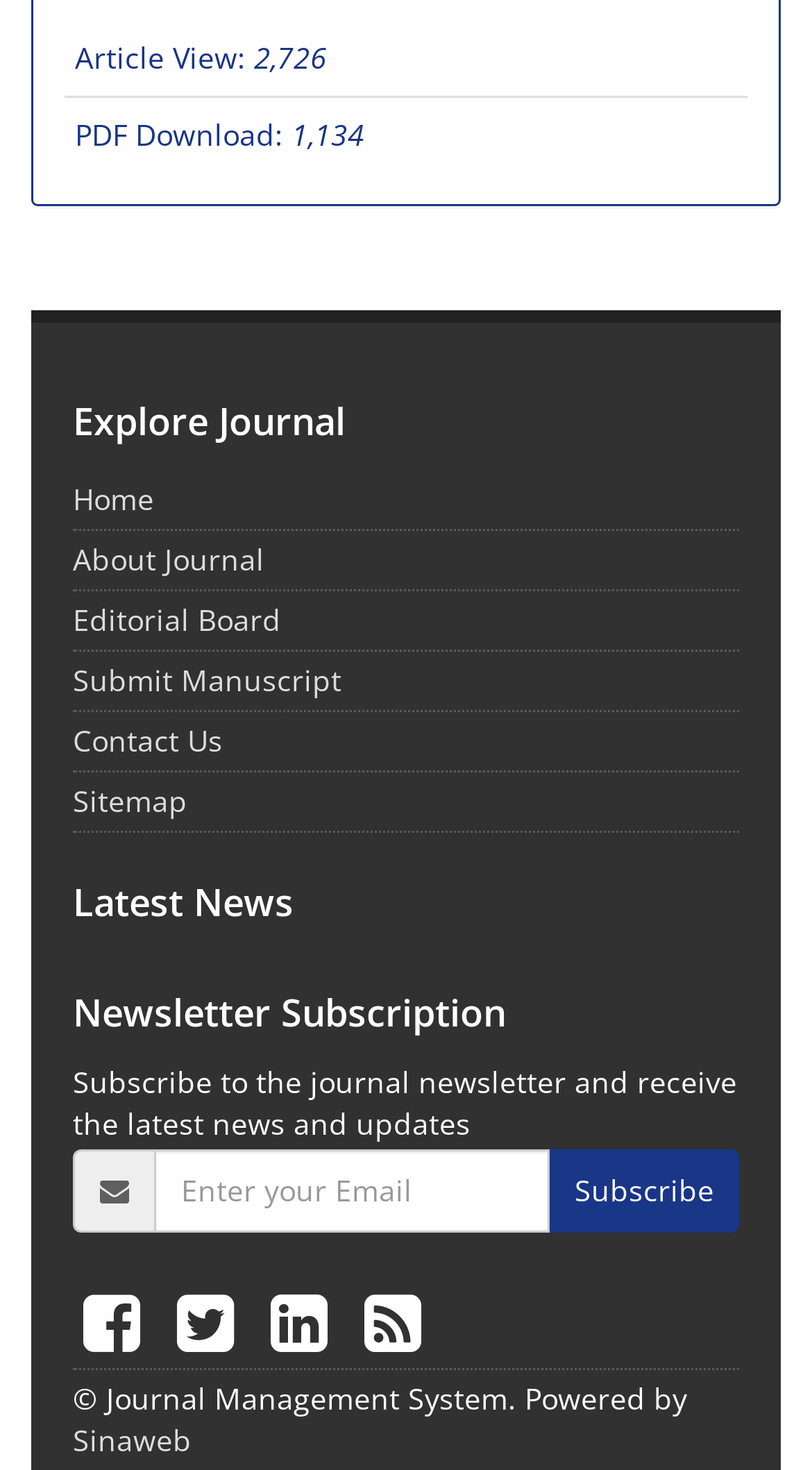Using the provided element description "roessong.com", determine the bounding box coordinates of the UI element.

None